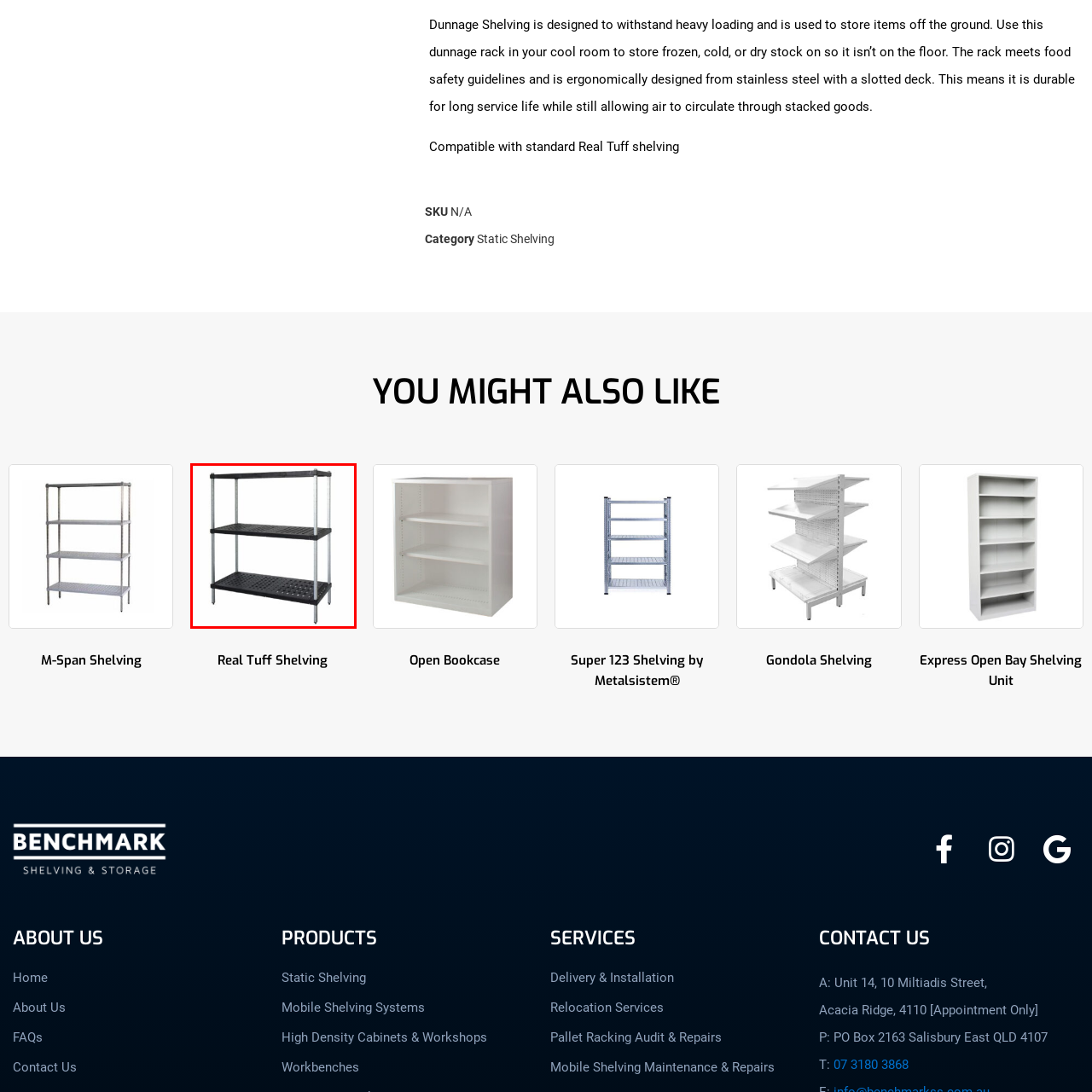What is the purpose of the slotted design?
Carefully scrutinize the image inside the red bounding box and generate a comprehensive answer, drawing from the visual content.

According to the caption, the slotted design promotes optimal air circulation around stored goods, which prevents moisture buildup and ensures longevity, indicating that the purpose of the slotted design is to promote air circulation.